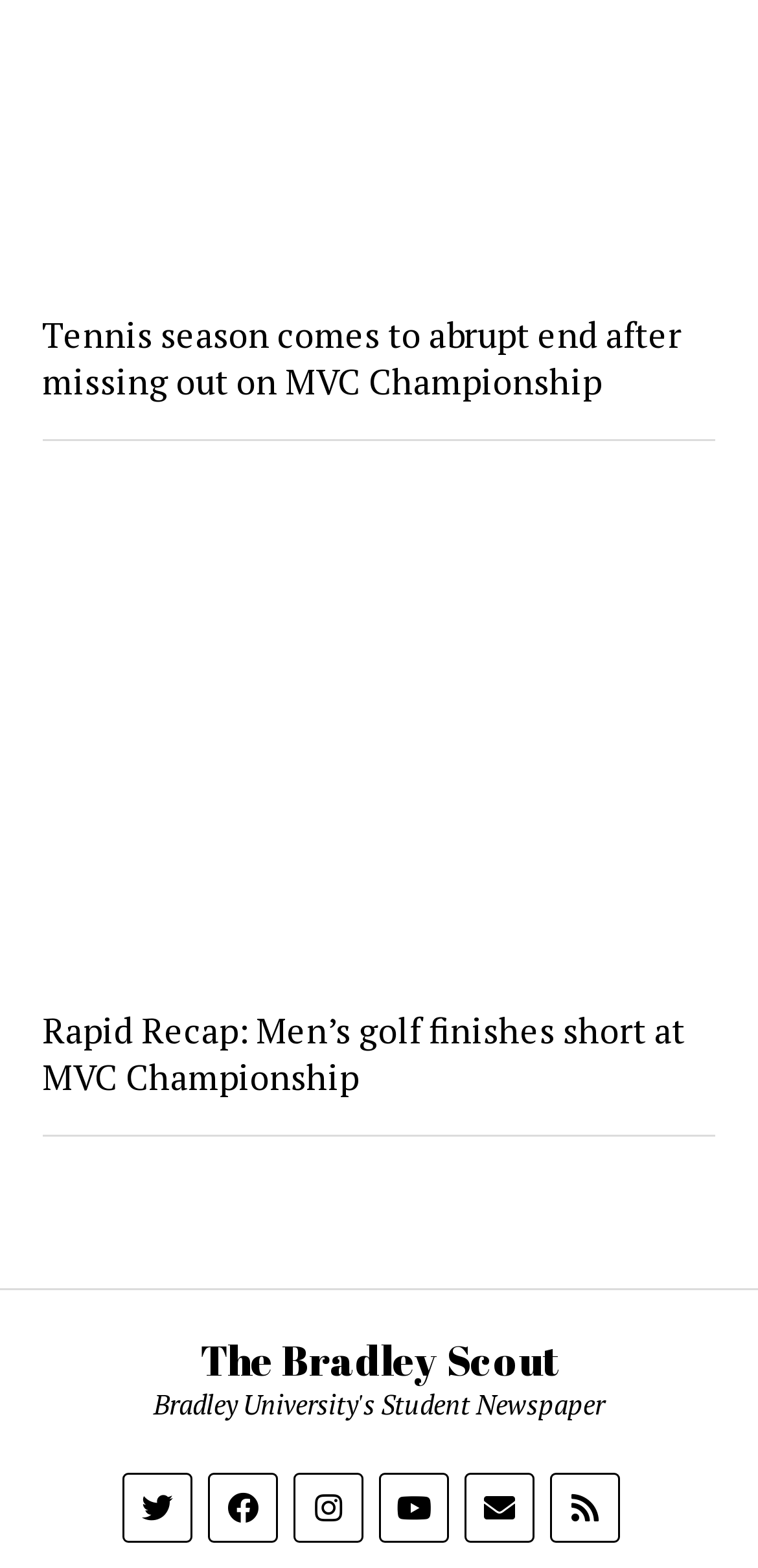Please respond in a single word or phrase: 
What is the name of the publication?

The Bradley Scout